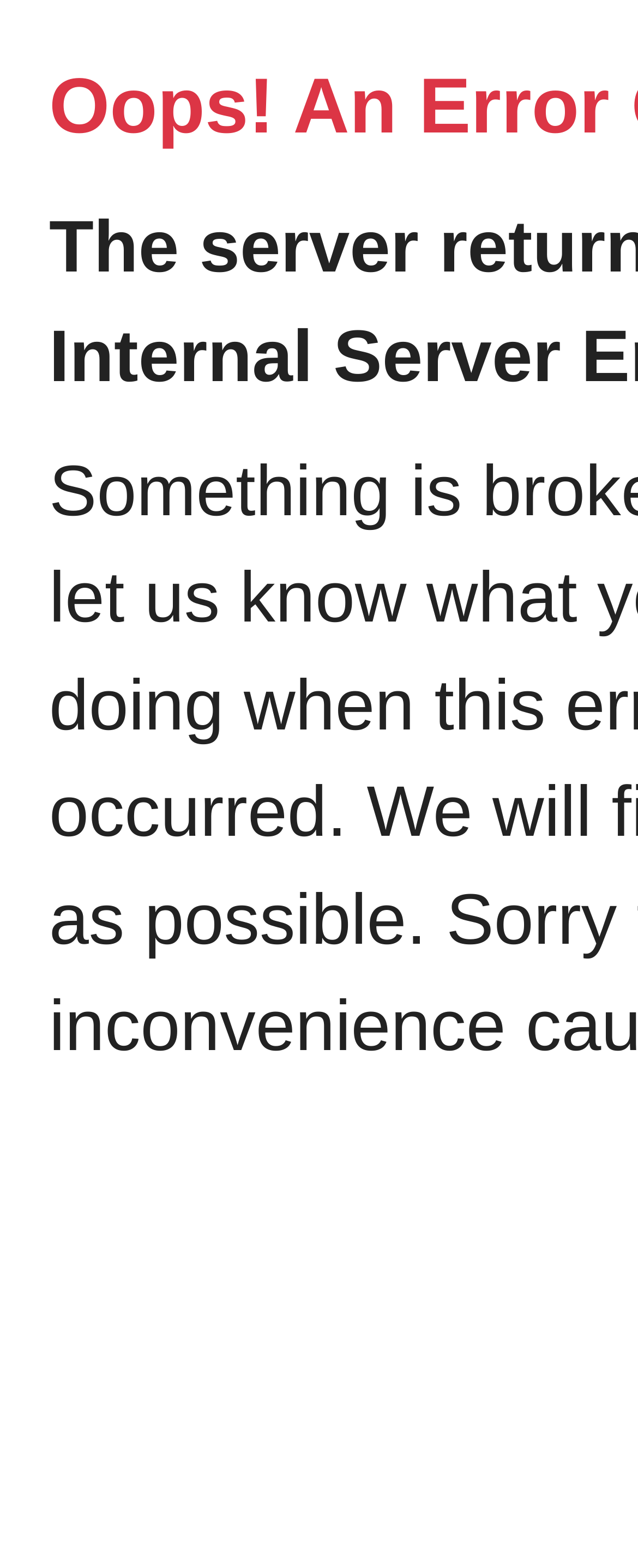Generate the title text from the webpage.

Oops! An Error Occurred